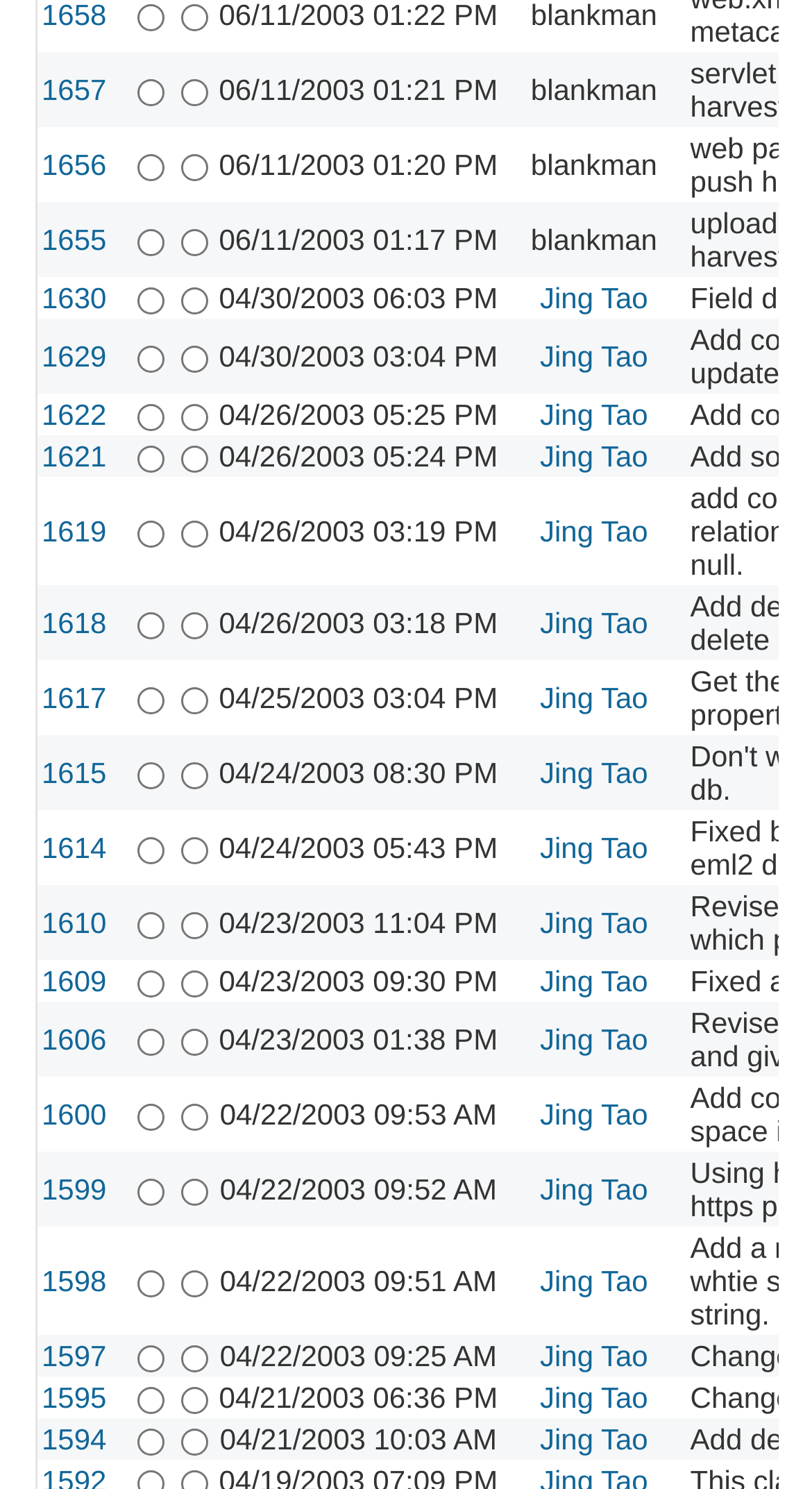Answer the following in one word or a short phrase: 
How many grid cells are there?

24